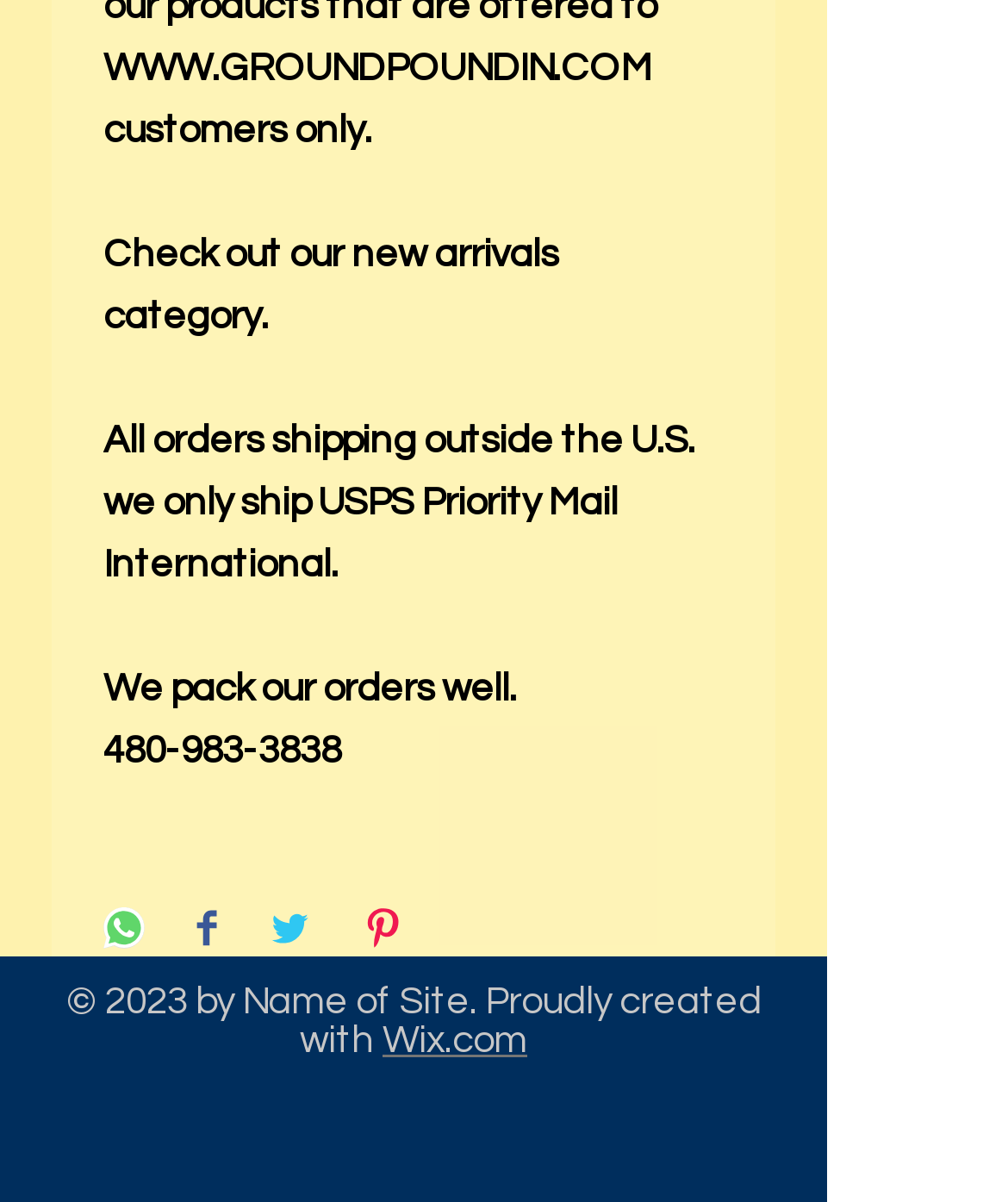Determine the bounding box coordinates of the area to click in order to meet this instruction: "Pin on Pinterest".

[0.359, 0.755, 0.4, 0.796]